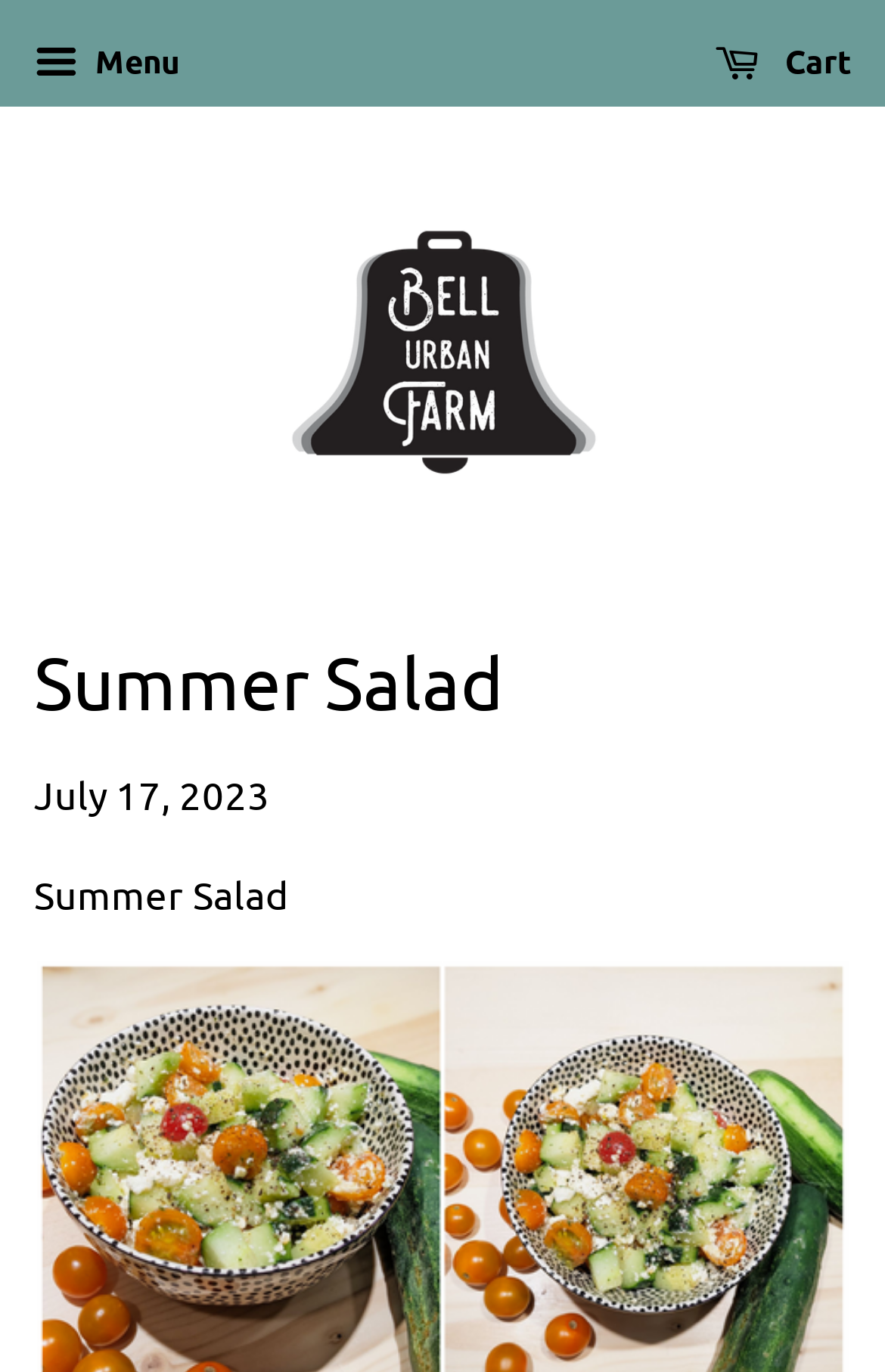What is the purpose of the button at the top left?
Deliver a detailed and extensive answer to the question.

I found the answer by looking at the button element with the text 'Menu', which suggests that it is used to open a menu or navigation.